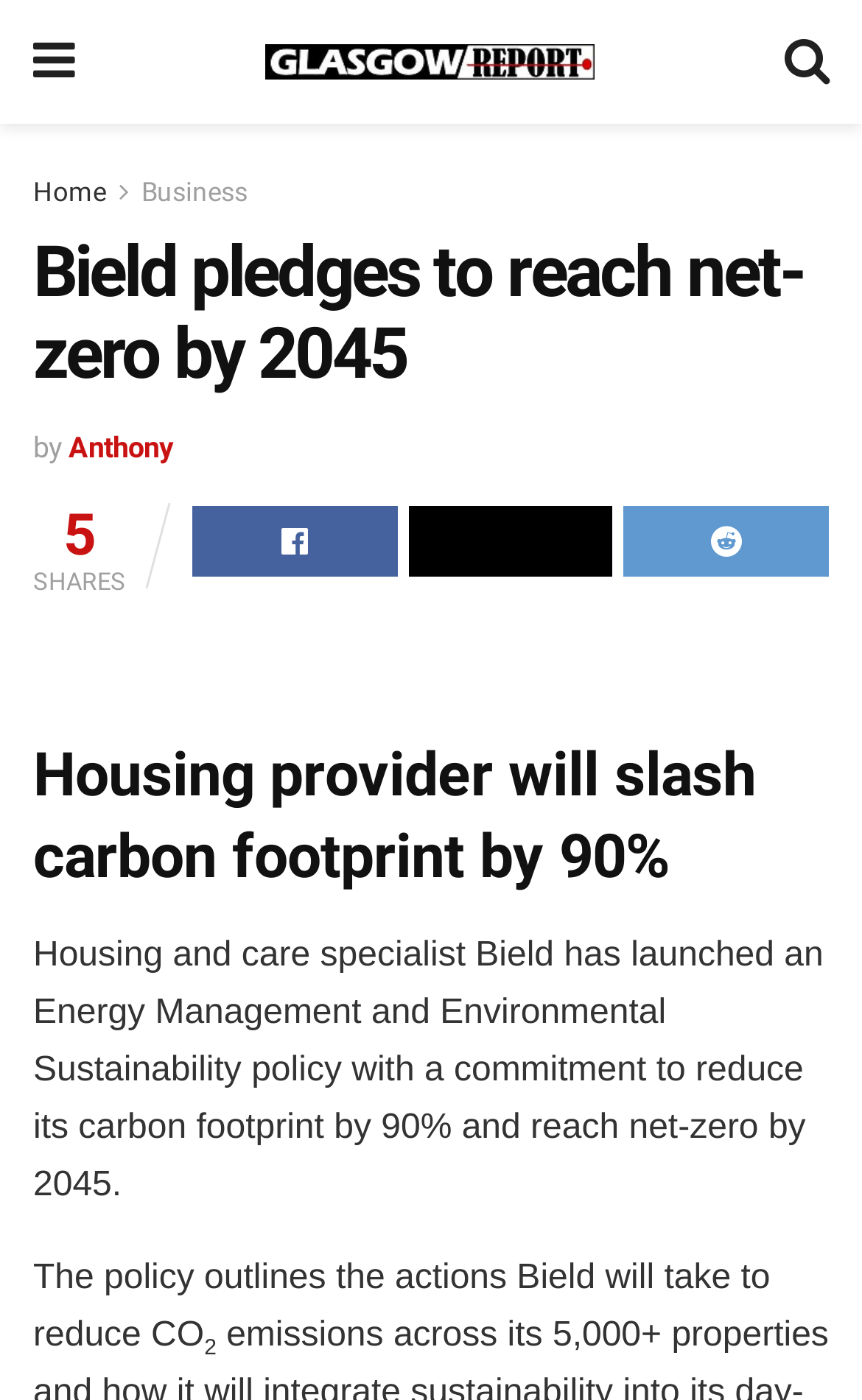What is the name of the report mentioned on the webpage?
Please provide a single word or phrase as the answer based on the screenshot.

Glasgow Report